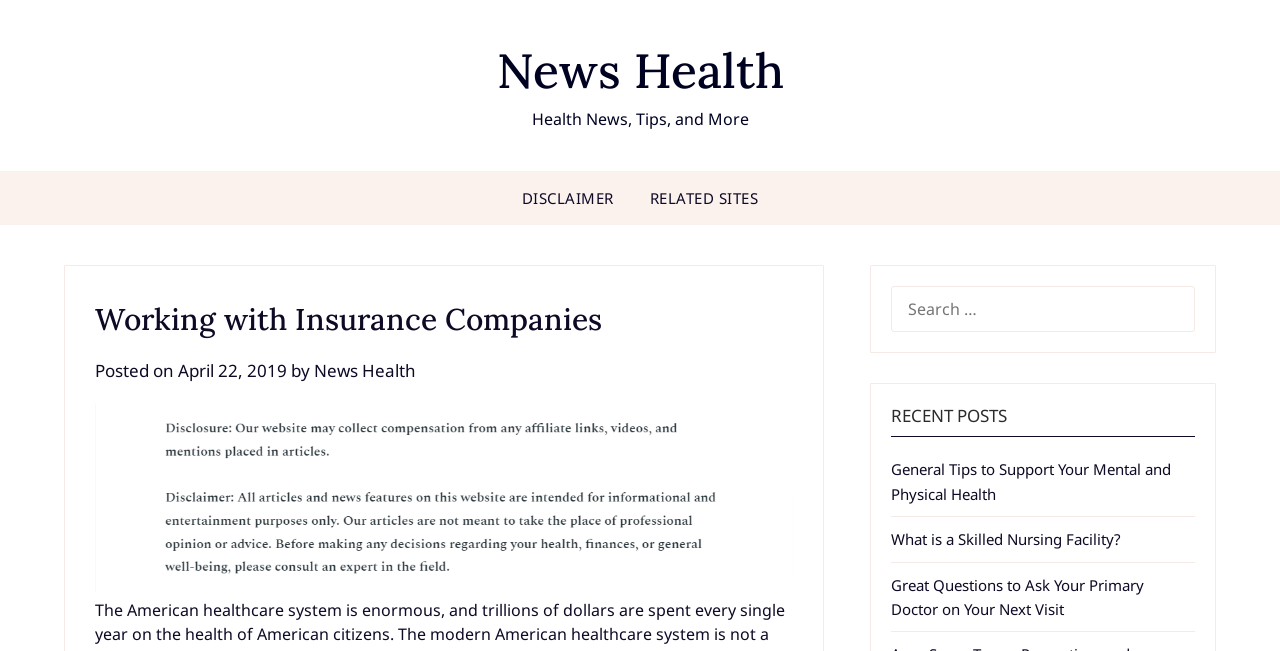Detail the various sections and features of the webpage.

The webpage is about health news and tips, with a focus on working with insurance companies. At the top, there is a link to "News Health" and a static text "Health News, Tips, and More". Below this, there are two links, "DISCLAIMER" and "RELATED SITES", positioned side by side. 

The main content of the webpage is divided into two sections. On the left, there is a header section with a heading "Working with Insurance Companies" and a subheading "Posted on April 22, 2019 by News Health". Below this, there is an image that takes up most of the left side of the page.

On the right side of the page, there is a search bar with a label "SEARCH FOR:" and a search box. Below the search bar, there is a heading "RECENT POSTS" followed by three links to recent articles, including "General Tips to Support Your Mental and Physical Health", "What is a Skilled Nursing Facility?", and "Great Questions to Ask Your Primary Doctor on Your Next Visit". These links are stacked vertically, with the most recent post at the top.